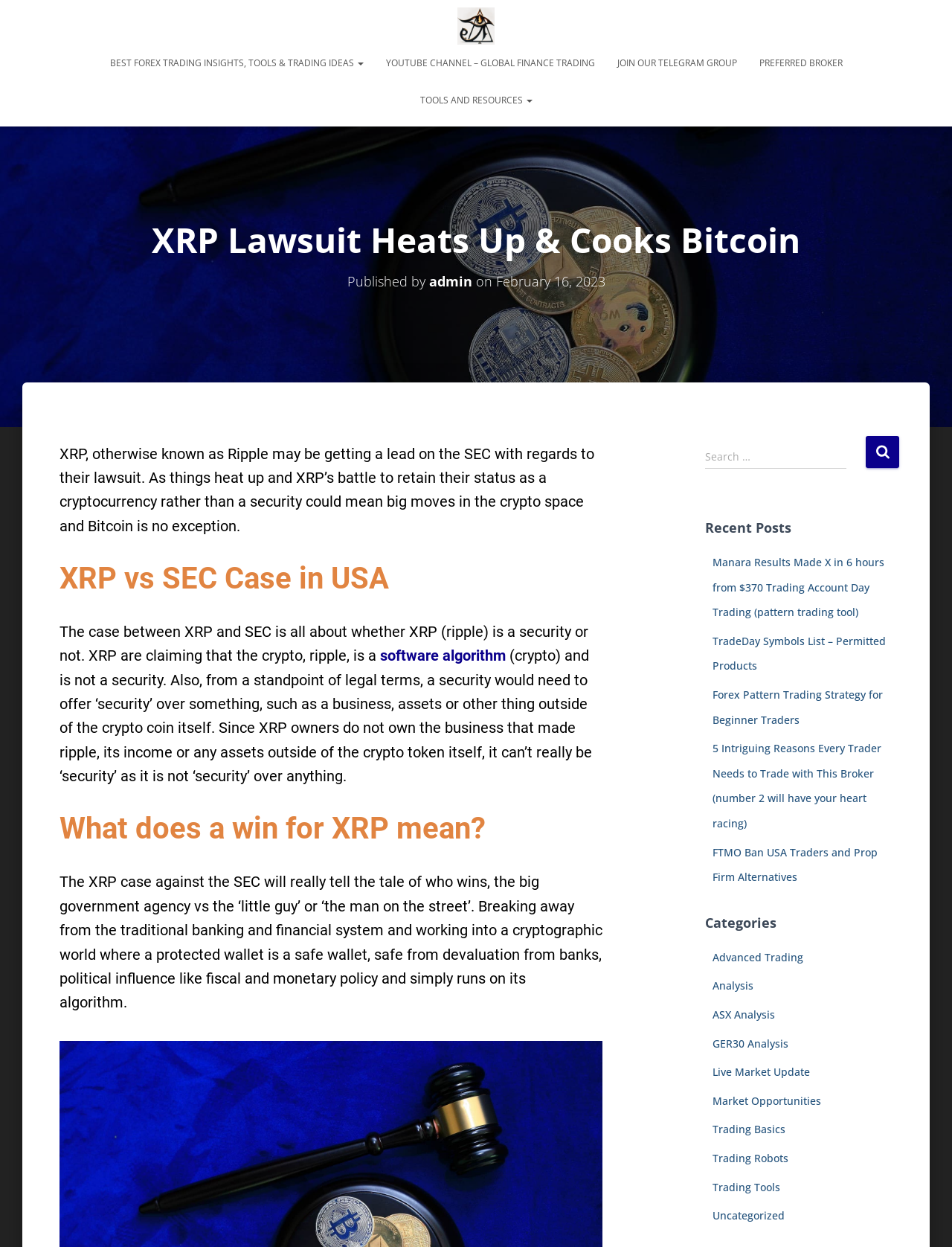Locate the bounding box coordinates of the segment that needs to be clicked to meet this instruction: "Search for something".

[0.909, 0.349, 0.945, 0.375]